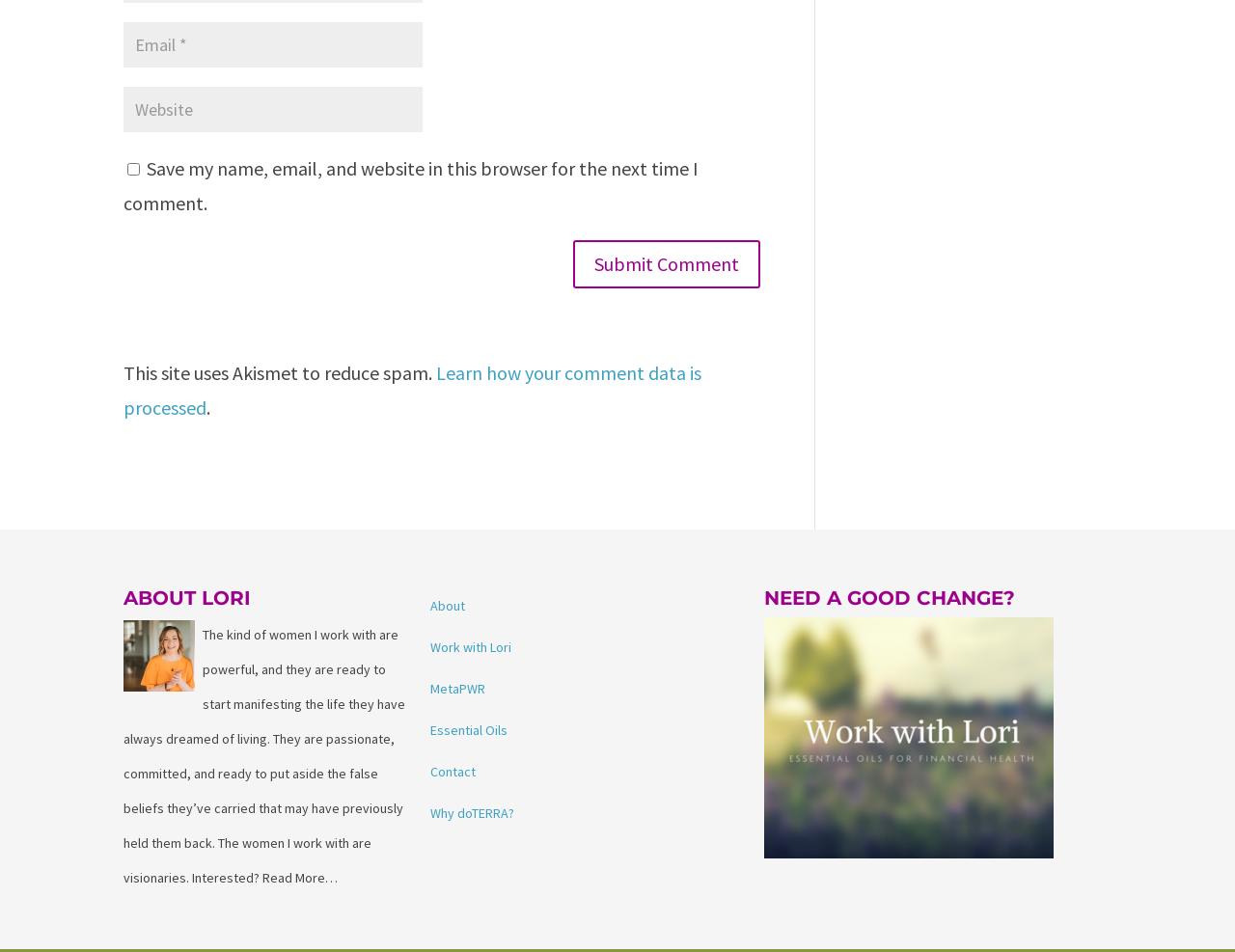Give a one-word or one-phrase response to the question:
What is the label of the first input field?

Email *